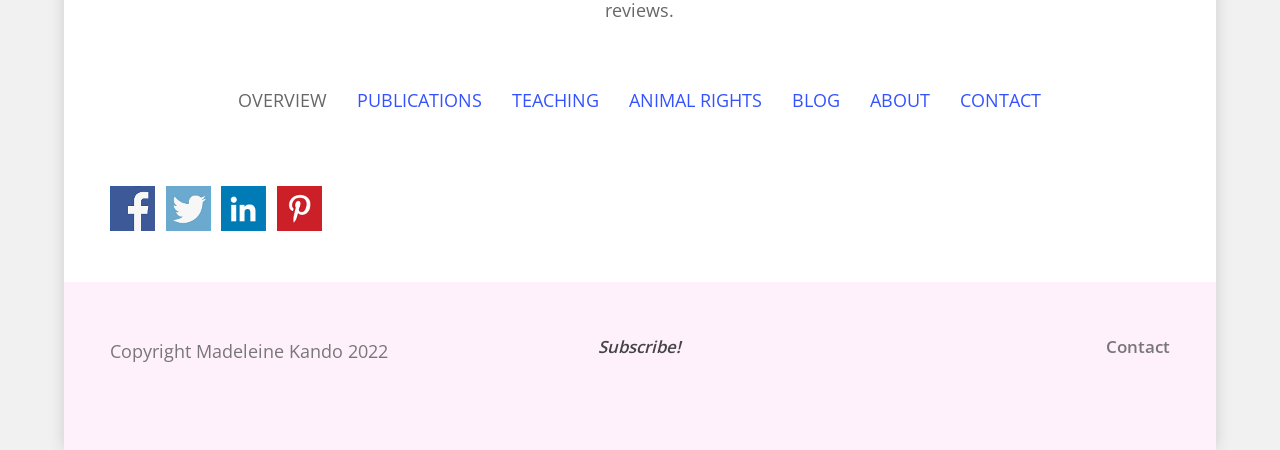Locate the bounding box coordinates of the area that needs to be clicked to fulfill the following instruction: "Read the blog". The coordinates should be in the format of four float numbers between 0 and 1, namely [left, top, right, bottom].

[0.619, 0.195, 0.657, 0.248]